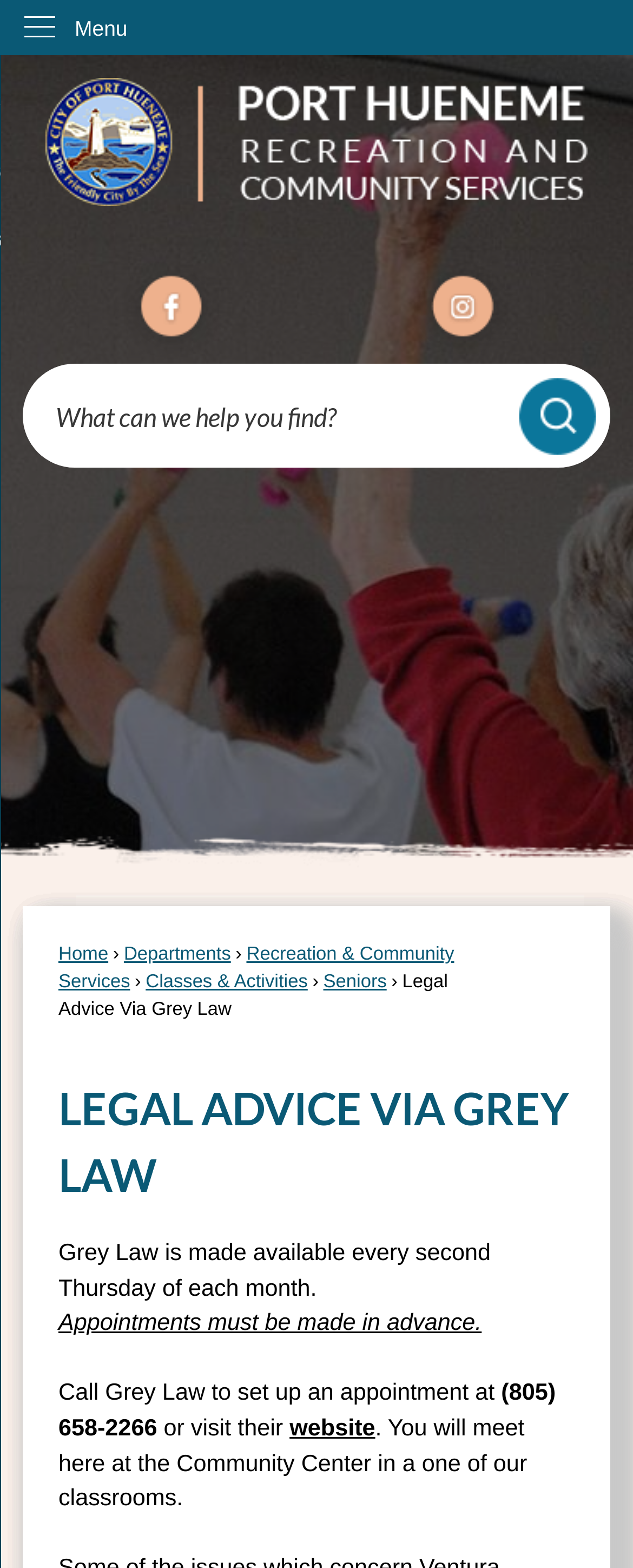Locate the bounding box coordinates of the UI element described by: "parent_node: Search". Provide the coordinates as four float numbers between 0 and 1, formatted as [left, top, right, bottom].

[0.82, 0.242, 0.94, 0.29]